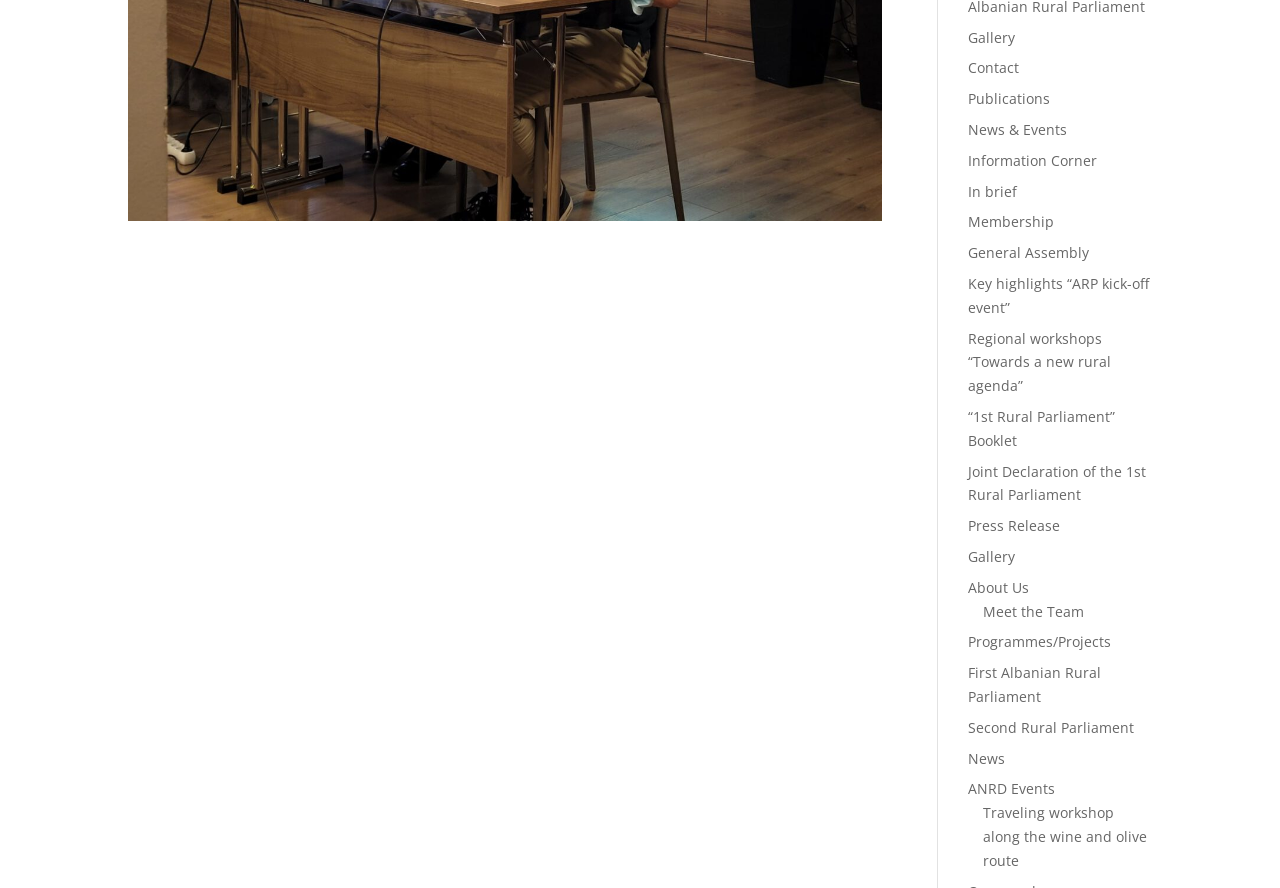Give a short answer to this question using one word or a phrase:
What is the last link on the webpage?

Traveling workshop along the wine and olive route